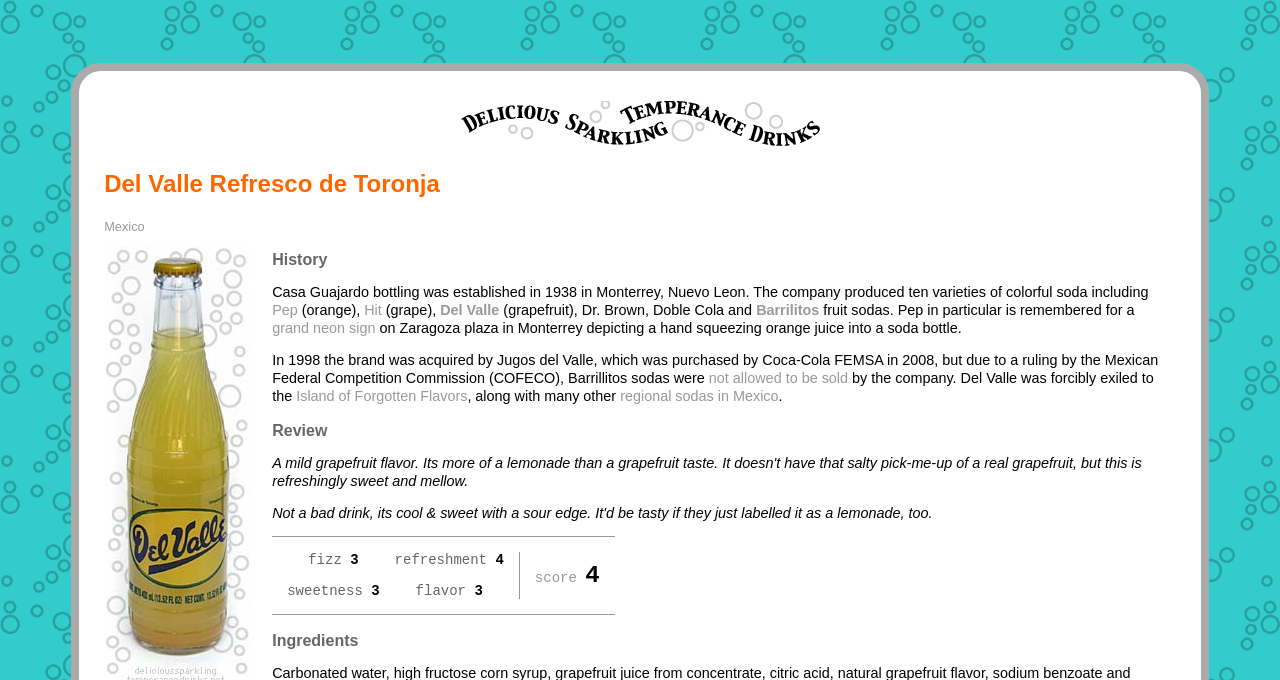Provide your answer to the question using just one word or phrase: What is the rating for 'fizz'?

3